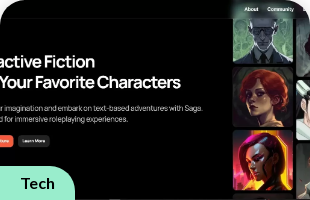Offer a comprehensive description of the image.

The image showcases an engaging promotional snippet for "Saga RPG," a platform dedicated to interactive fiction and text-based adventures. The headline underscores the focus on immersive roleplaying experiences with popular characters. Accompanying the text are stylized illustrations of various characters, presumably from the platform, which add a visual dimension to the narrative. The design employs a sleek, modern aesthetic with a dark background, emphasizing the vibrant character artworks on the right. The inclusion of navigation links like "Learn More" suggests a user-friendly interface, inviting visitors to further explore the offerings of Saga RPG.